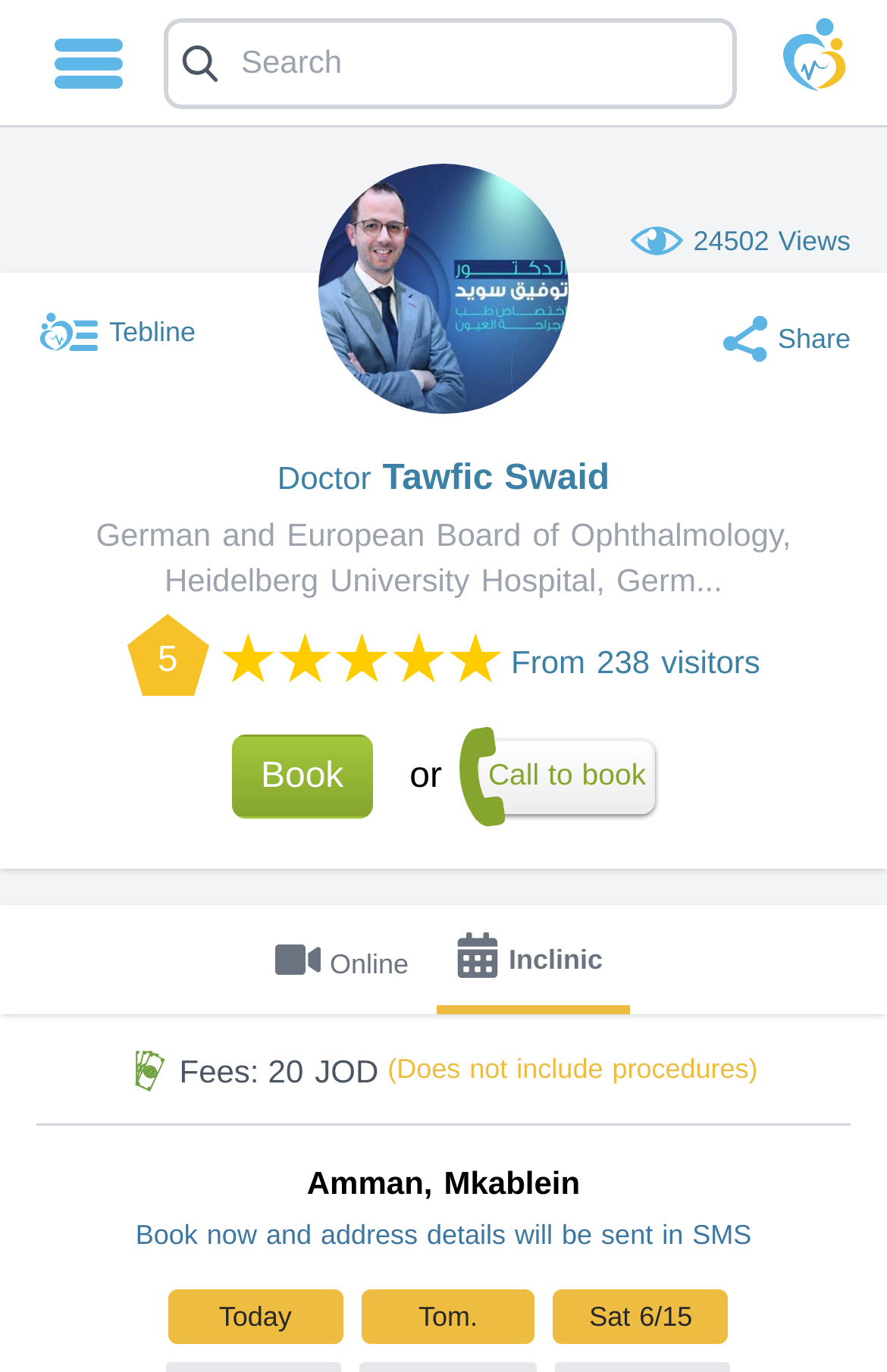Highlight the bounding box coordinates of the element you need to click to perform the following instruction: "buy the product."

None